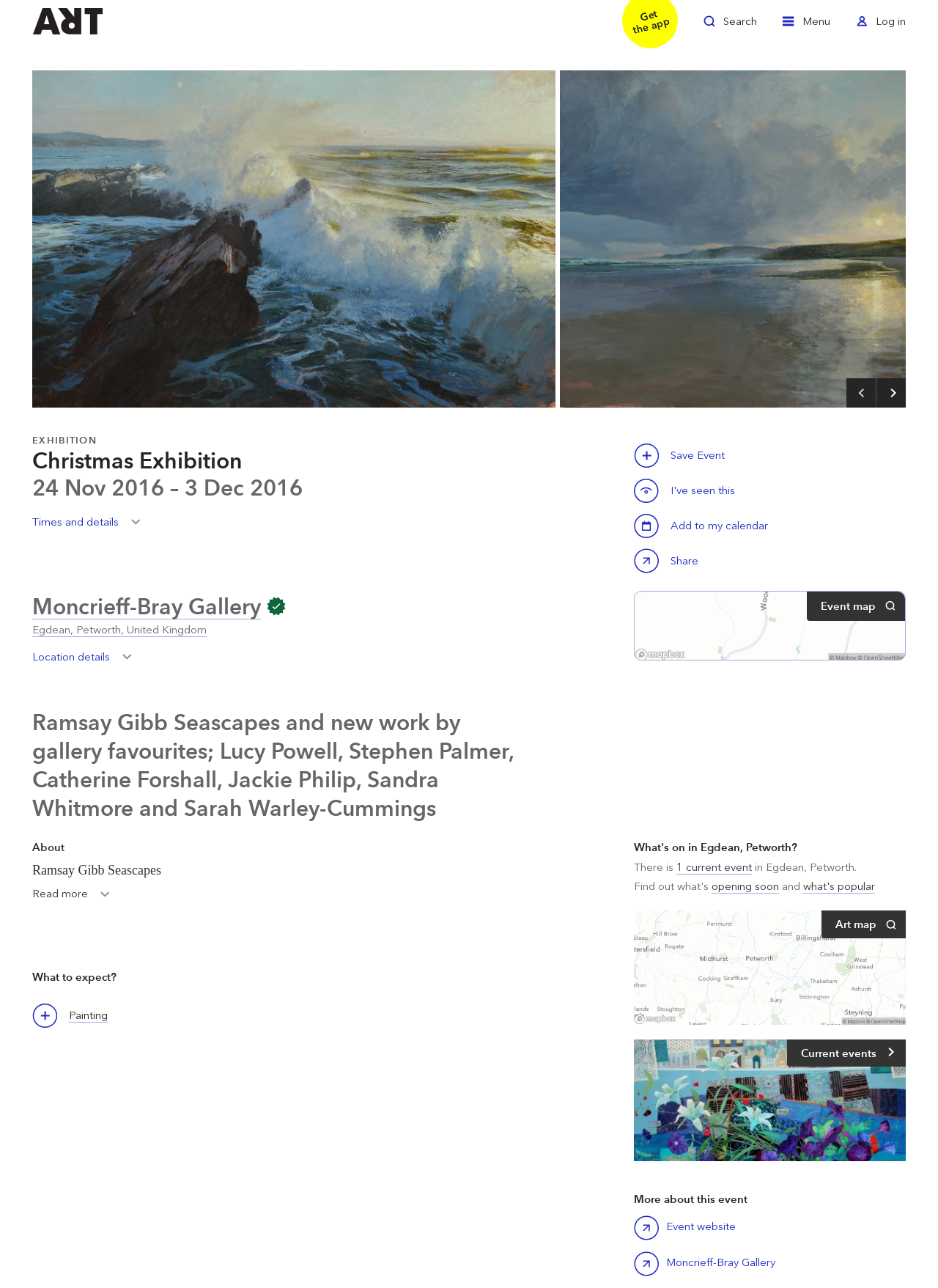Who are the artists featured in the exhibition?
Please give a detailed and thorough answer to the question, covering all relevant points.

I found the answer by looking at the static text 'Ramsay Gibb Seascapes and new work by gallery favourites; Lucy Powell, Stephen Palmer, Catherine Forshall, Jackie Philip, Sandra Whitmore and Sarah Warley-Cummings' which lists the artists featured in the exhibition.